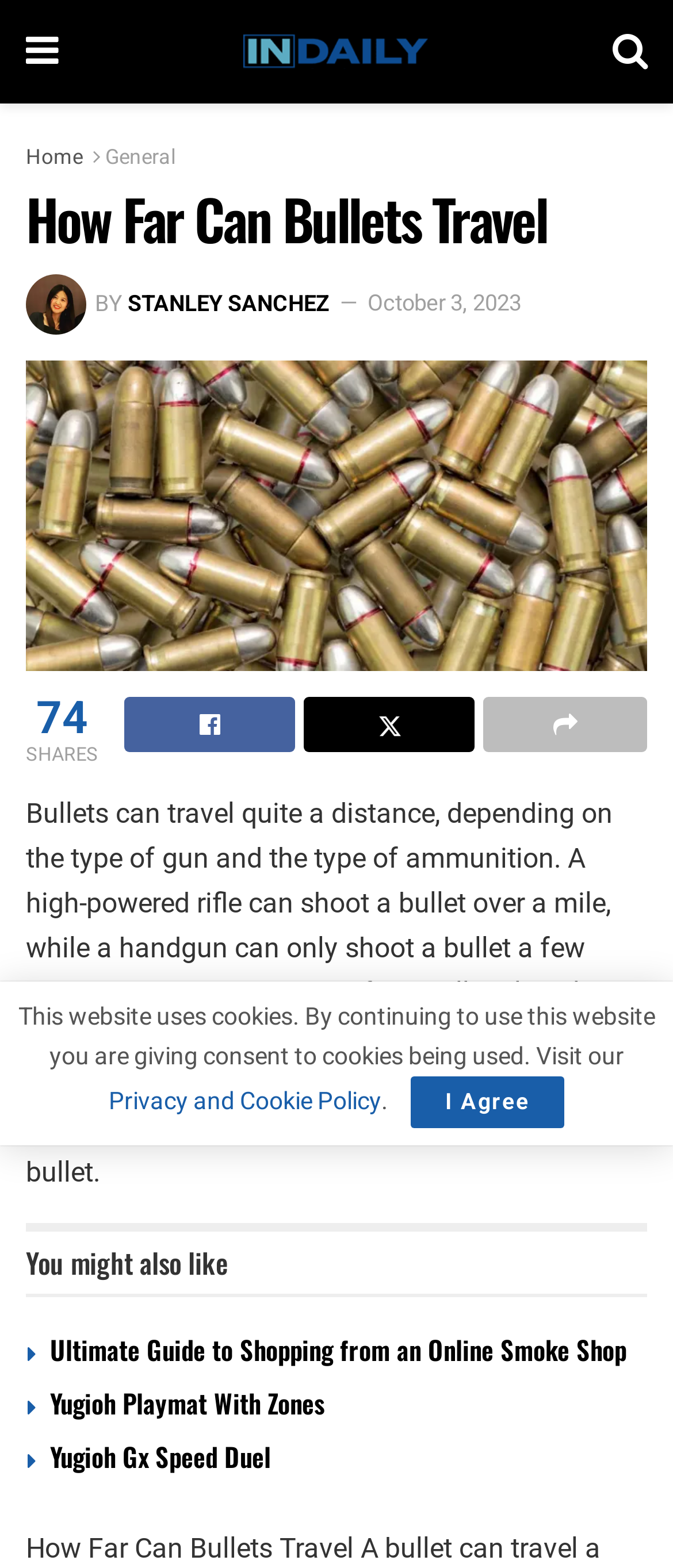Please find the bounding box coordinates of the element that needs to be clicked to perform the following instruction: "Read the Ultimate Guide to Shopping from an Online Smoke Shop". The bounding box coordinates should be four float numbers between 0 and 1, represented as [left, top, right, bottom].

[0.074, 0.848, 0.931, 0.872]